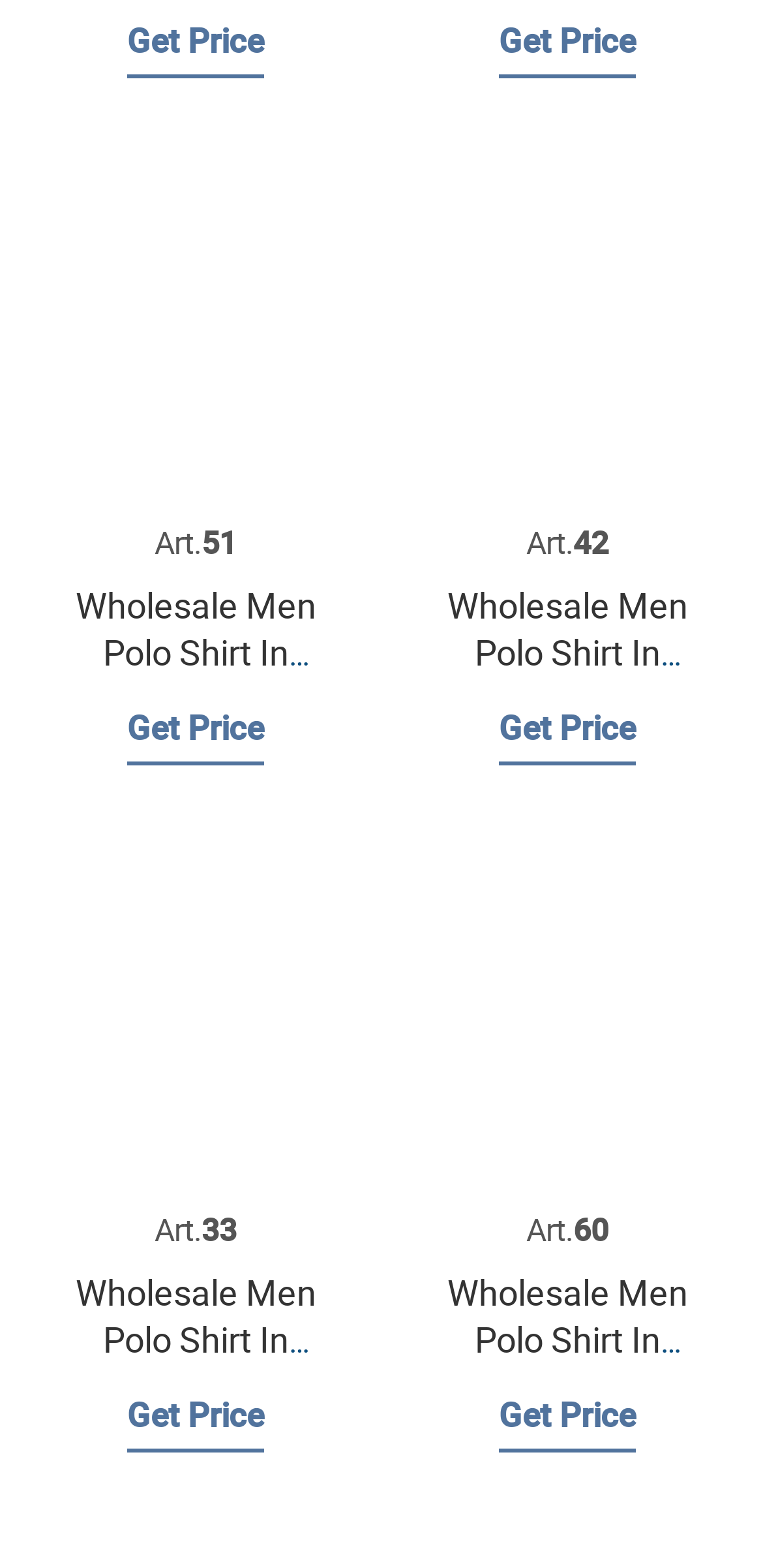Specify the bounding box coordinates of the area to click in order to execute this command: 'View details of Wholesale Men Polo Shirt In Slovenia'. The coordinates should consist of four float numbers ranging from 0 to 1, and should be formatted as [left, top, right, bottom].

[0.564, 0.569, 0.923, 0.744]